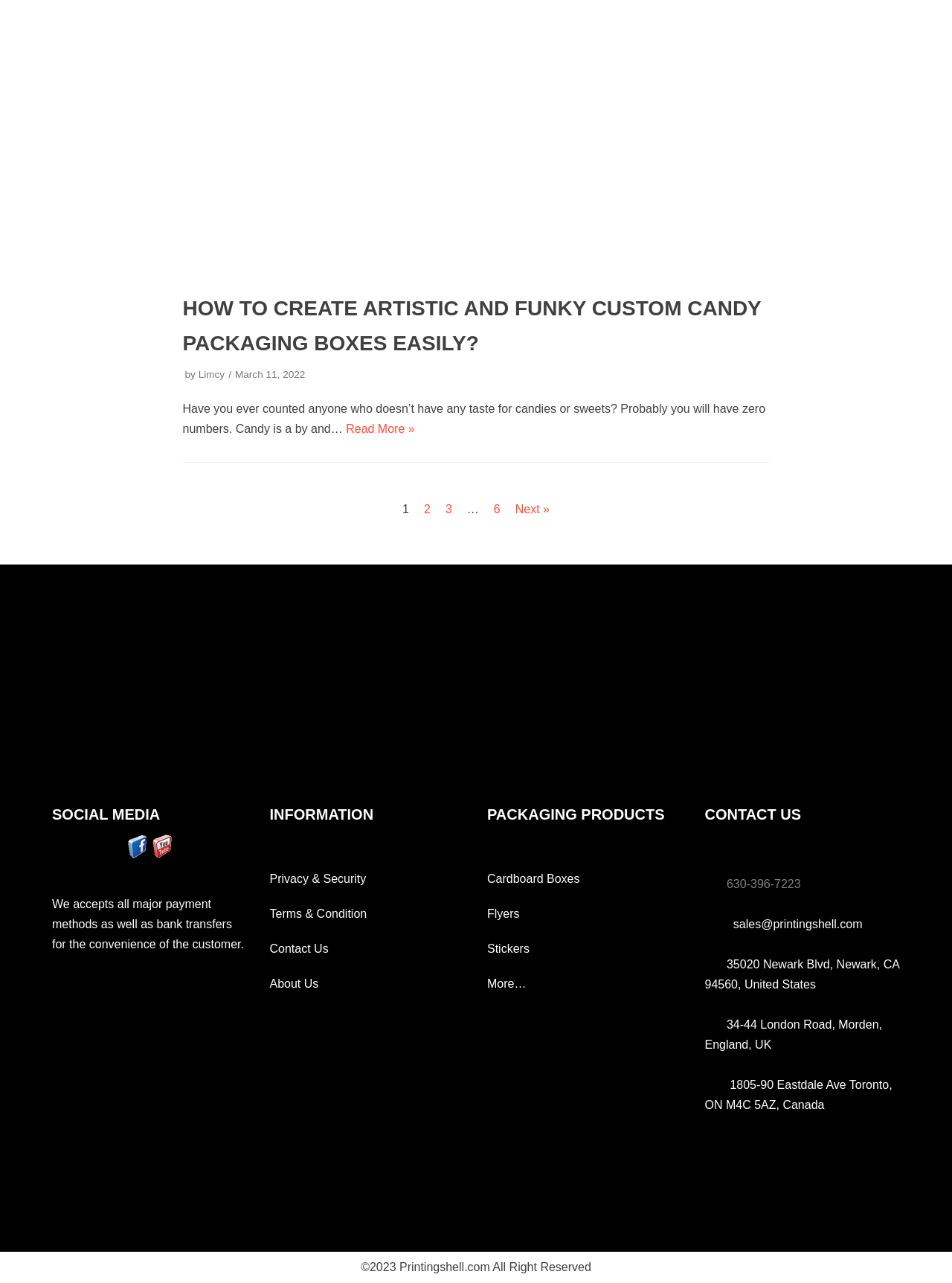Carefully examine the image and provide an in-depth answer to the question: What is the date of the article?

The date of the article is mentioned as 'March 11, 2022' which is a static text that appears next to the text 'by' and the author's name.